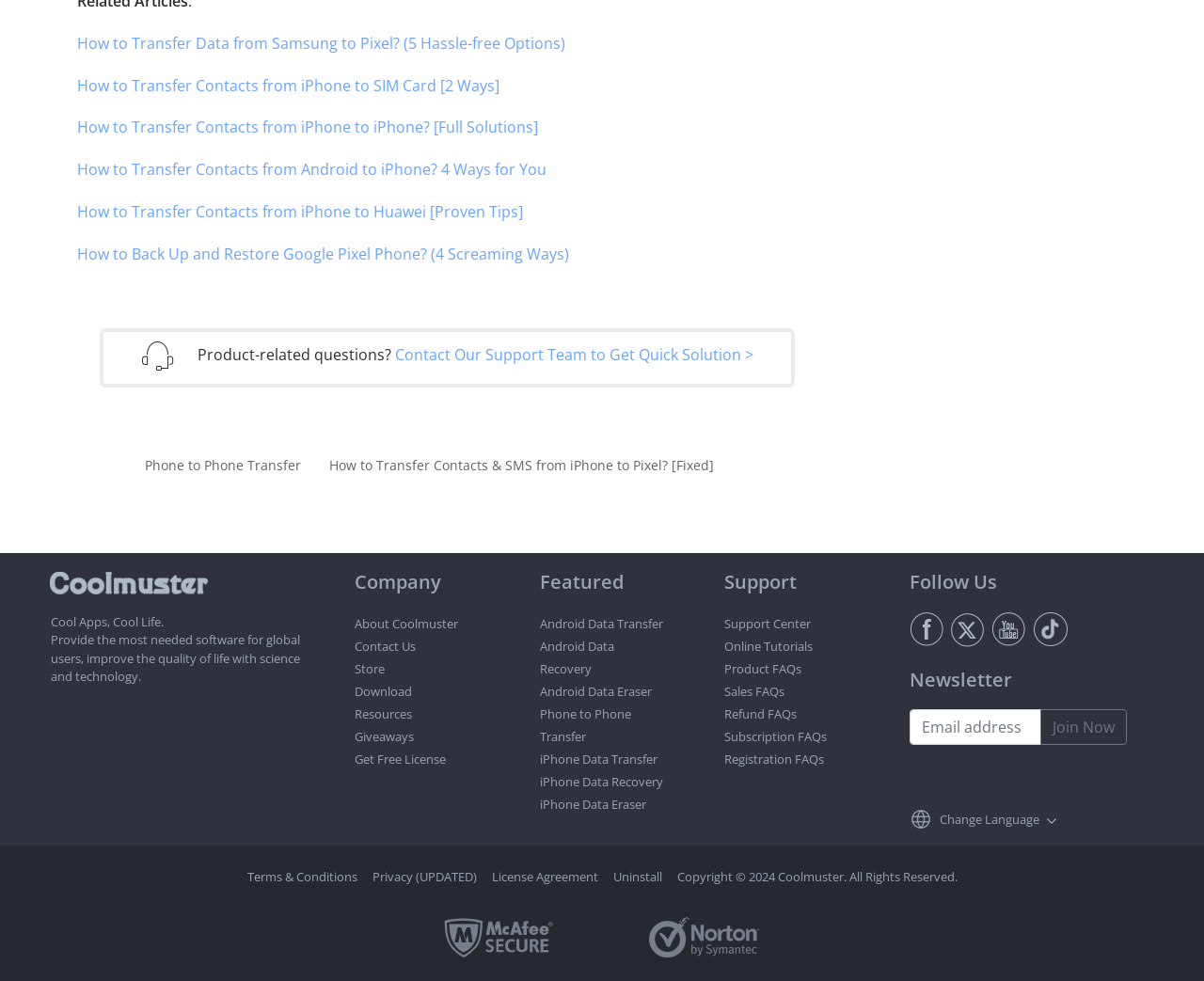Please locate the bounding box coordinates of the element that needs to be clicked to achieve the following instruction: "Transfer contacts from iPhone to Pixel". The coordinates should be four float numbers between 0 and 1, i.e., [left, top, right, bottom].

[0.273, 0.465, 0.593, 0.484]